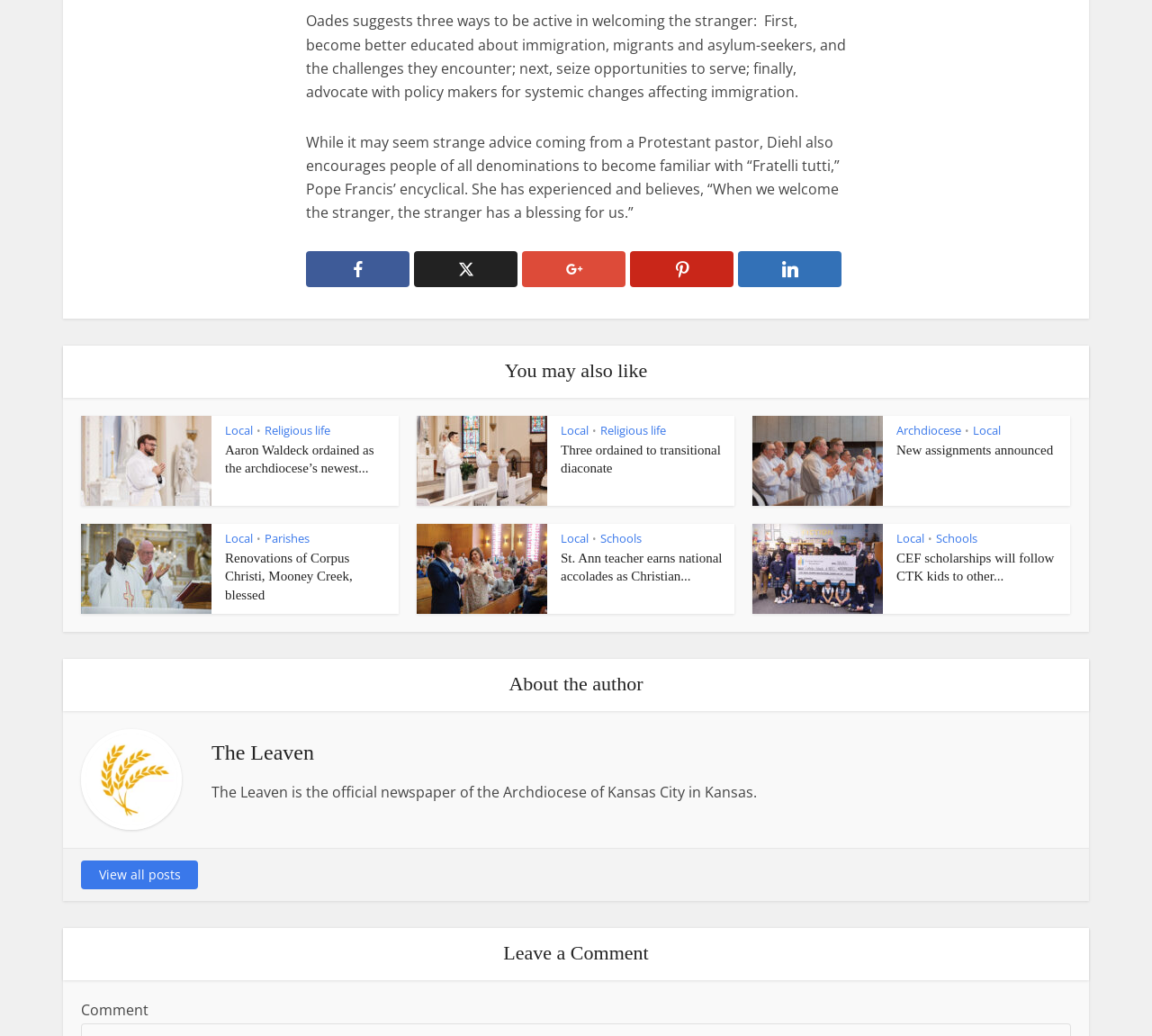How many articles are listed under 'You may also like'?
Using the image, elaborate on the answer with as much detail as possible.

Under the heading 'You may also like', there are six articles listed, each with a heading and a link to the full article.